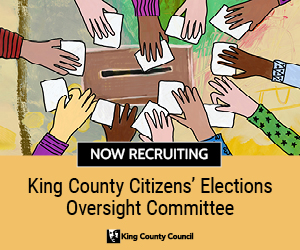Please provide a comprehensive answer to the question based on the screenshot: What is the call to action in the image?

The image prominently displays the text 'NOW RECRUITING' in bold, indicating a call to action for individuals to join the King County Citizens’ Elections Oversight Committee.